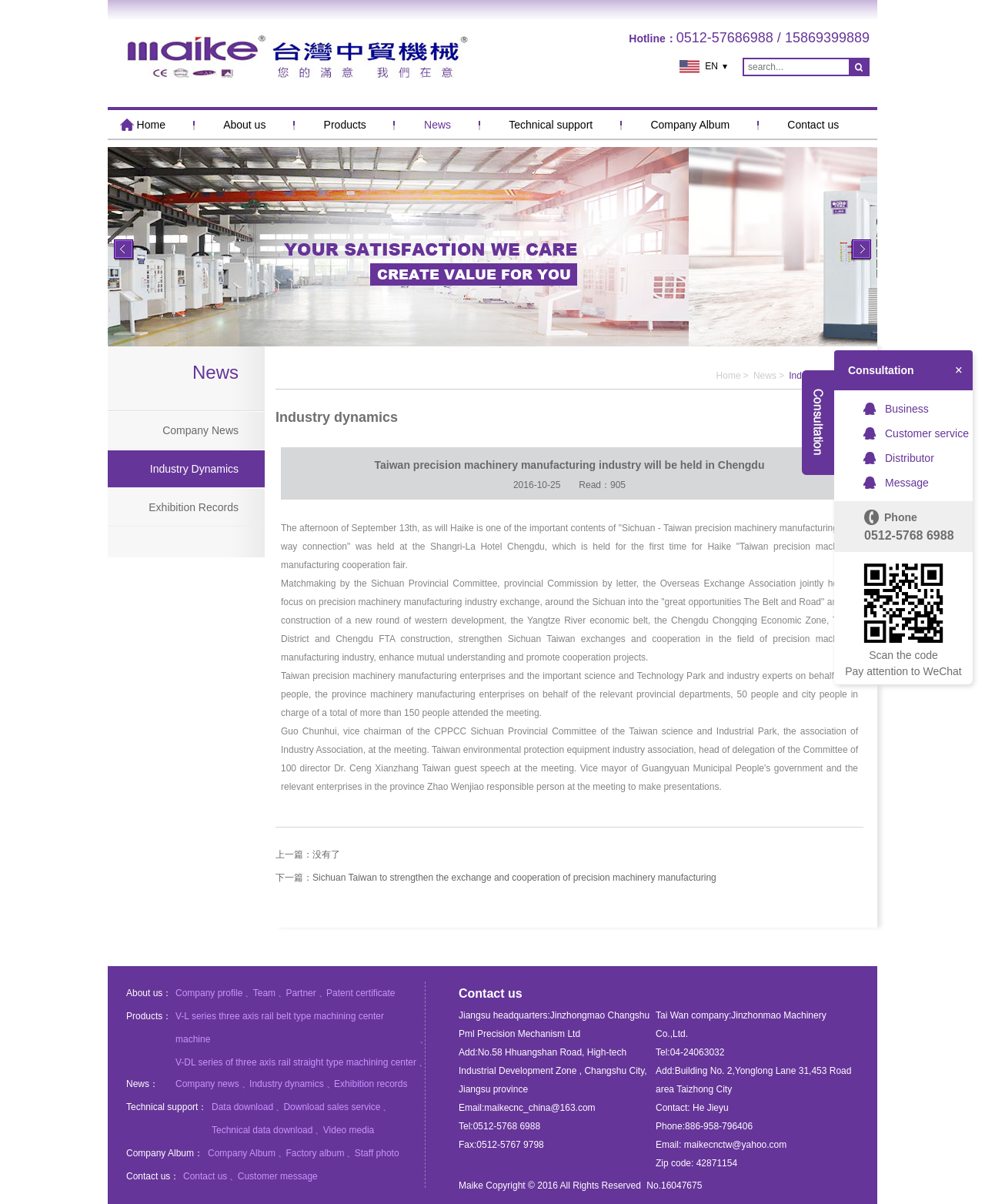Using the webpage screenshot, find the UI element described by Home. Provide the bounding box coordinates in the format (top-left x, top-left y, bottom-right x, bottom-right y), ensuring all values are floating point numbers between 0 and 1.

[0.727, 0.308, 0.762, 0.316]